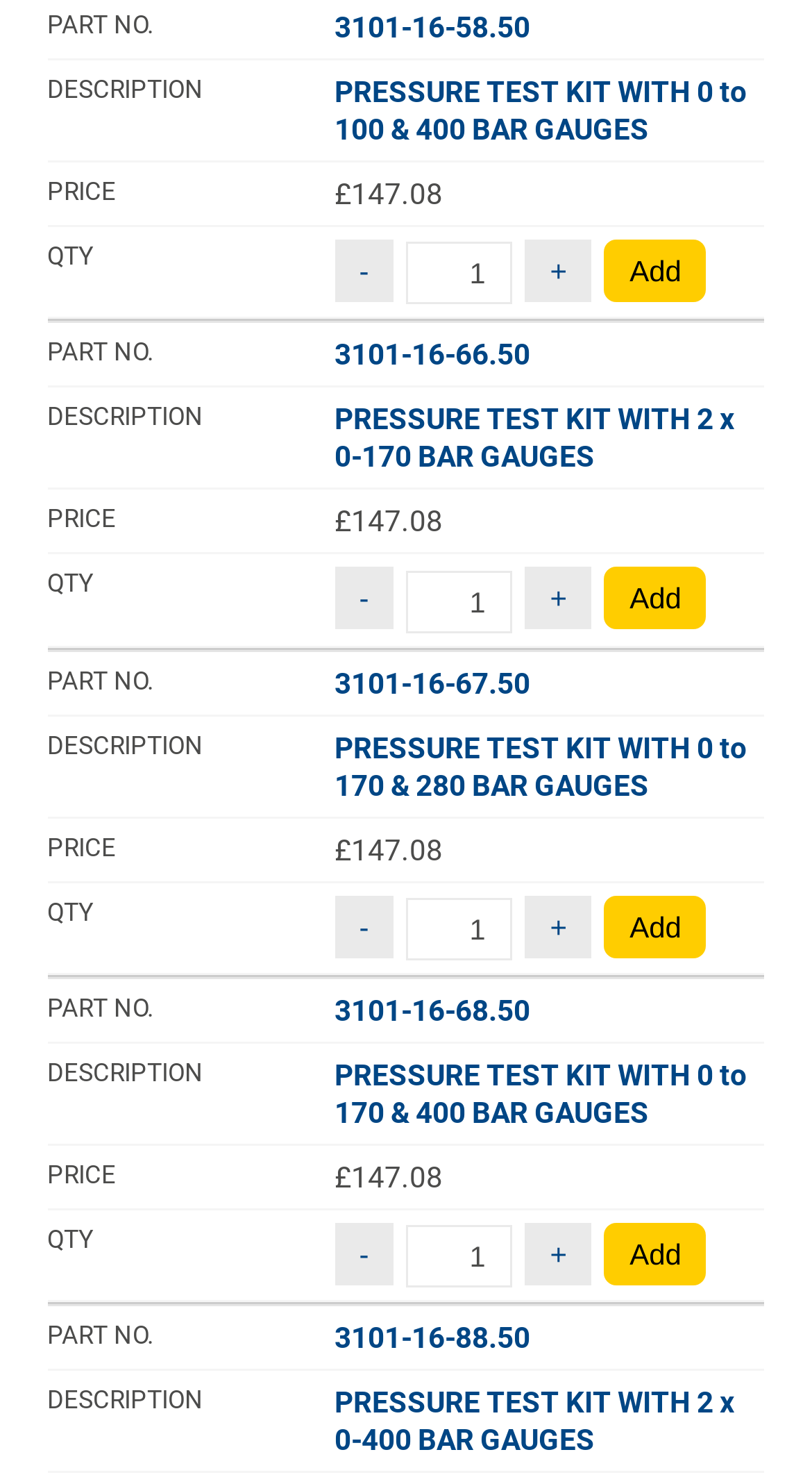Find the bounding box of the web element that fits this description: "Add".

[0.745, 0.426, 0.87, 0.468]